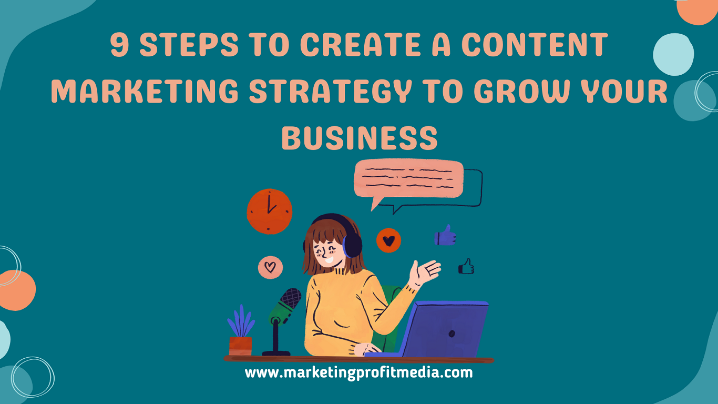Provide a comprehensive description of the image.

This visually engaging graphic presents "9 Steps to Create a Content Marketing Strategy to Grow Your Business," a title designed to capture the attention of entrepreneurs and marketers. The design features a vibrant turquoise background with playful, dynamic elements surrounding a central illustration of a character wearing headphones, indicating an active engagement in creating content. This figure is depicted with a mix of excitement and focus, as they appear to be speaking or broadcasting, symbolizing the communication aspect of content marketing. Accompanying icons, such as a clock and hearts, enhance the theme of time management and audience connection. Below the illustration, the website URL, "www.marketingprofitmedia.com," invites viewers to explore further resources and insights. Overall, the image effectively conveys a modern and approachable perspective on developing a robust content marketing strategy.